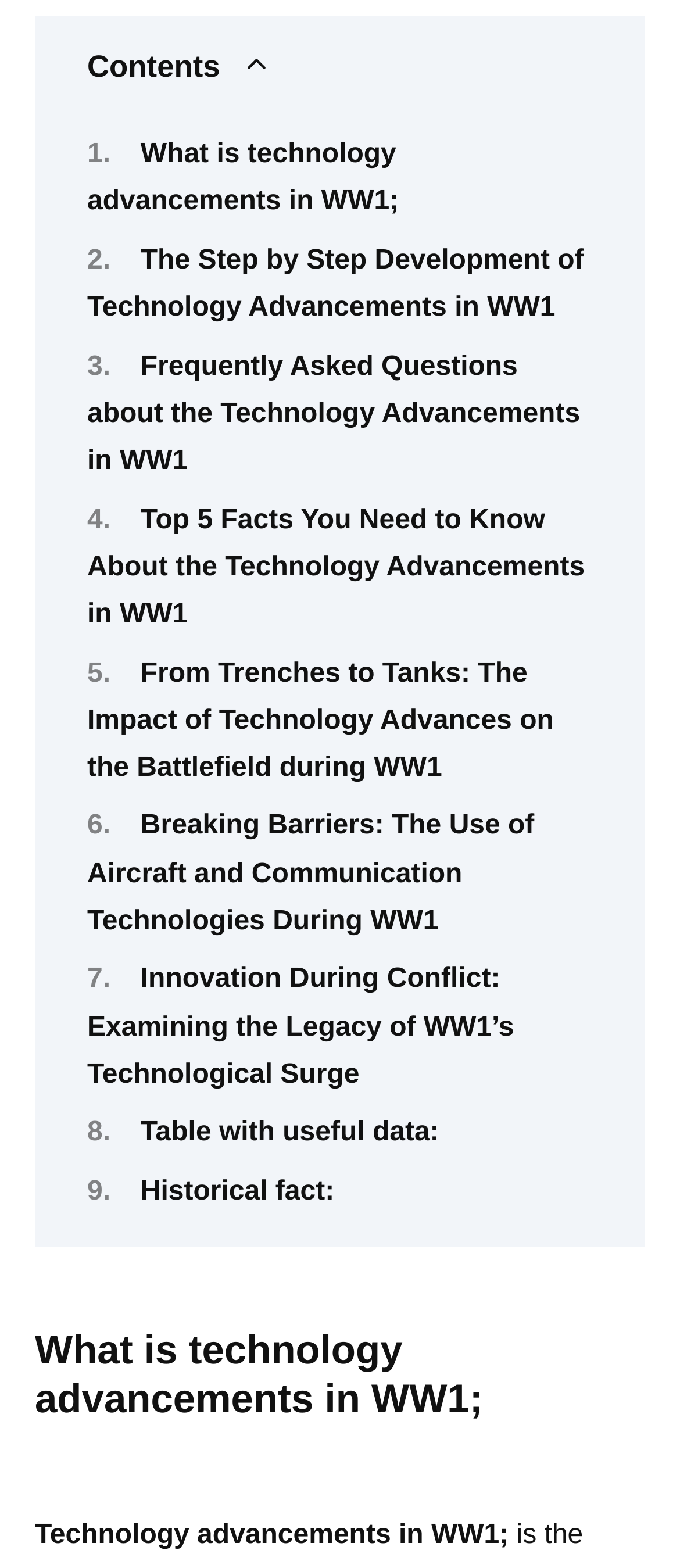For the element described, predict the bounding box coordinates as (top-left x, top-left y, bottom-right x, bottom-right y). All values should be between 0 and 1. Element description: Table with useful data:

[0.207, 0.713, 0.646, 0.732]